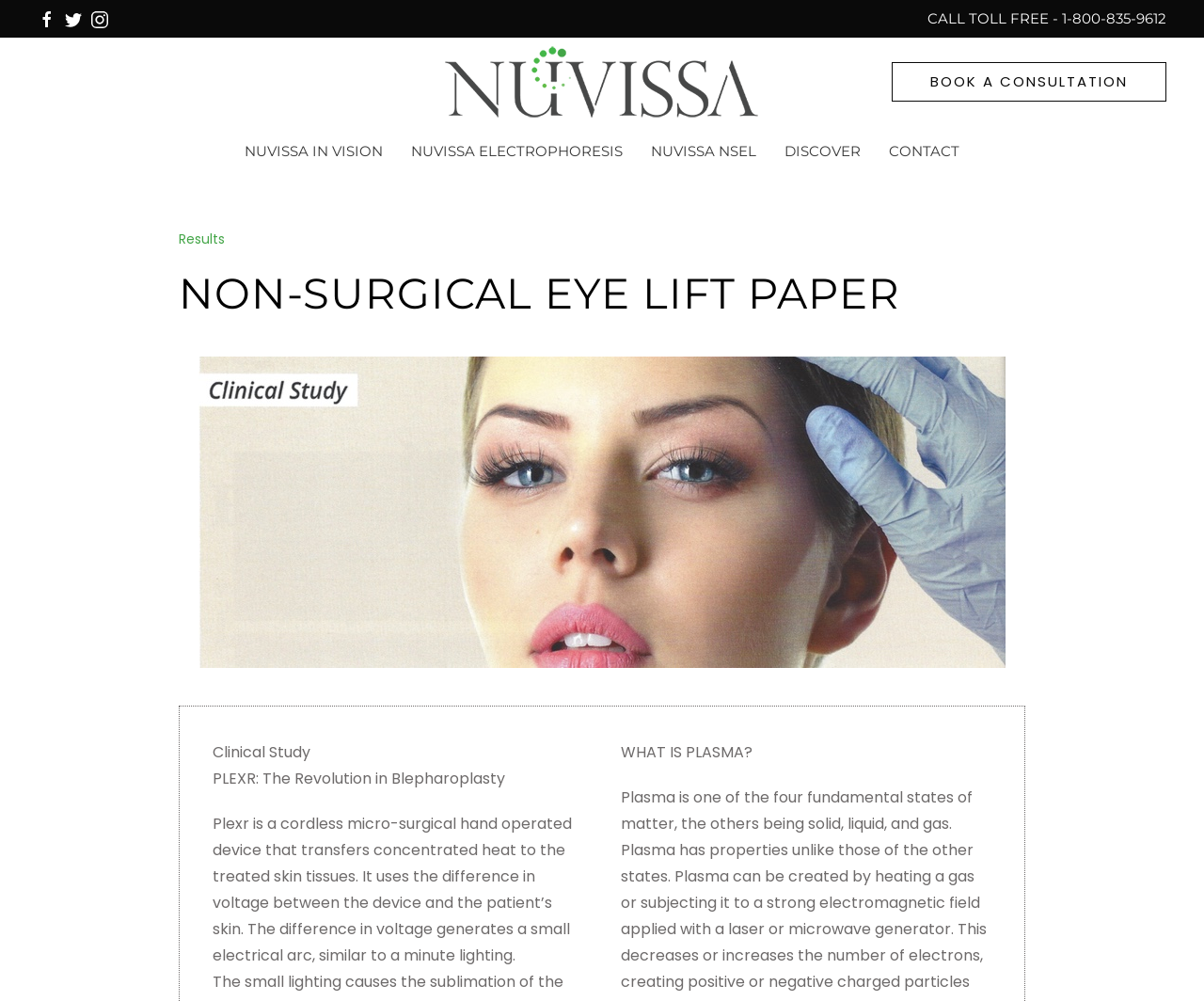Find the bounding box coordinates for the HTML element described as: "Contact". The coordinates should consist of four float values between 0 and 1, i.e., [left, top, right, bottom].

[0.738, 0.139, 0.797, 0.164]